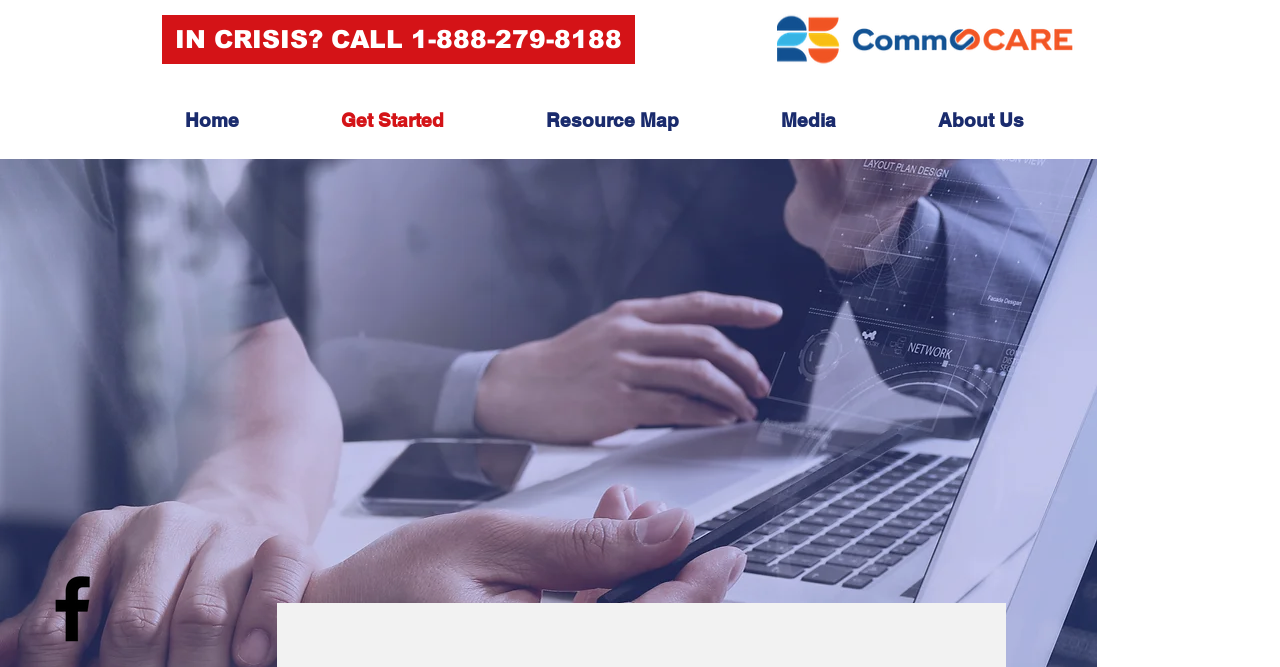Mark the bounding box of the element that matches the following description: "Home".

[0.133, 0.142, 0.255, 0.217]